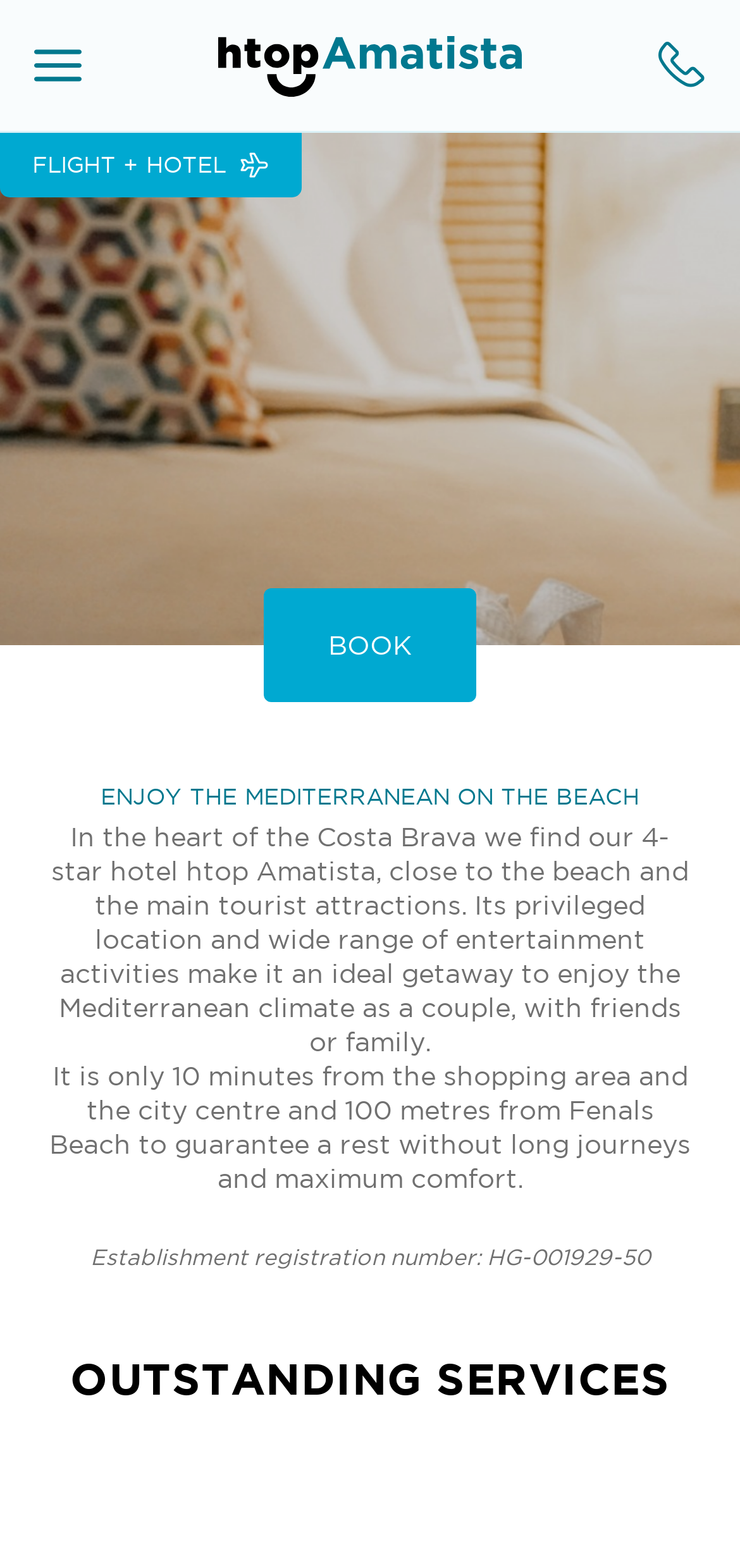Please locate the bounding box coordinates of the element that needs to be clicked to achieve the following instruction: "View the hotel information". The coordinates should be four float numbers between 0 and 1, i.e., [left, top, right, bottom].

[0.064, 0.494, 0.936, 0.81]